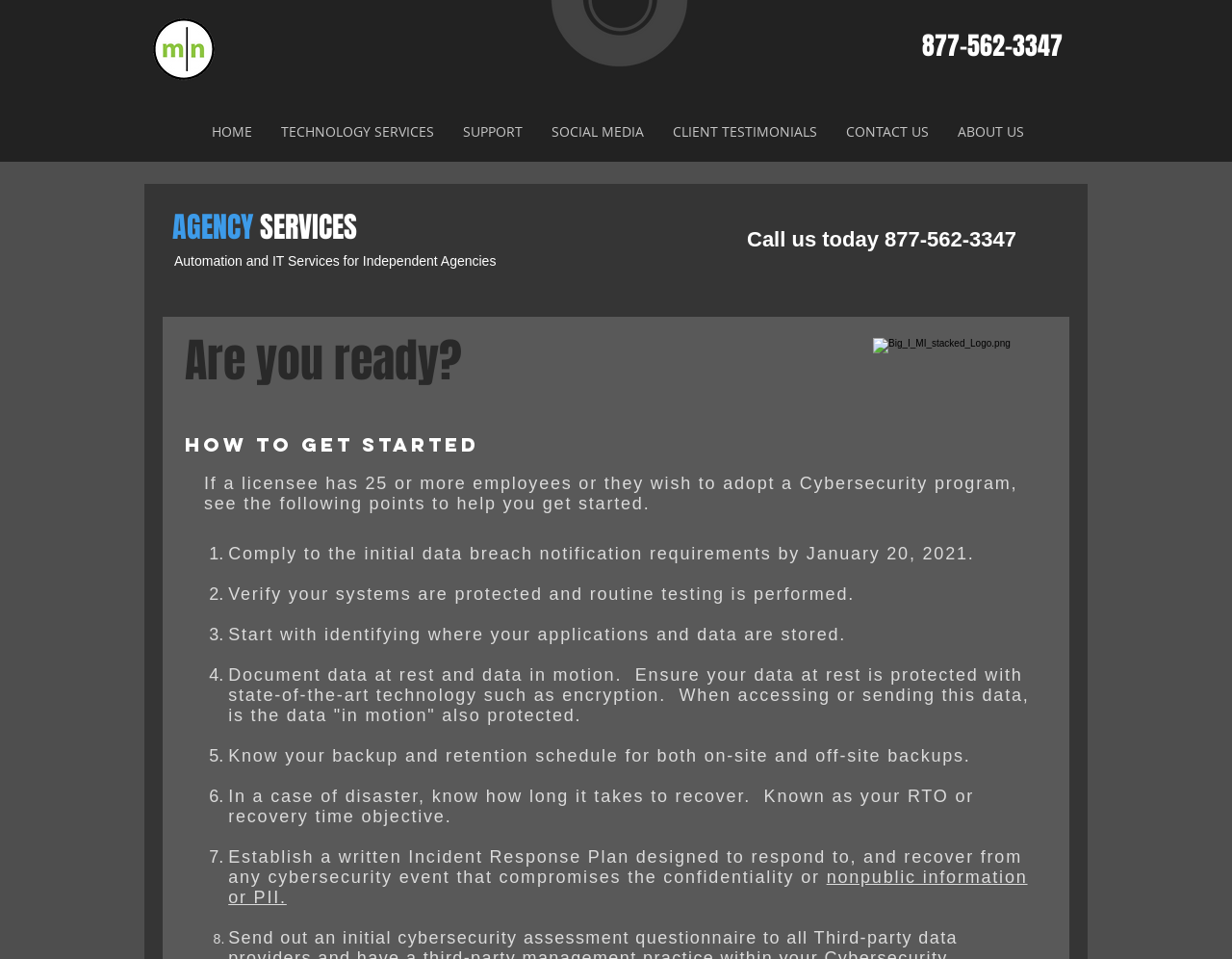Carefully observe the image and respond to the question with a detailed answer:
How many steps are required to get started with the cybersecurity program?

I found the number of steps by counting the list markers from '1.' to '8.' that provide instructions on how to get started with the cybersecurity program.